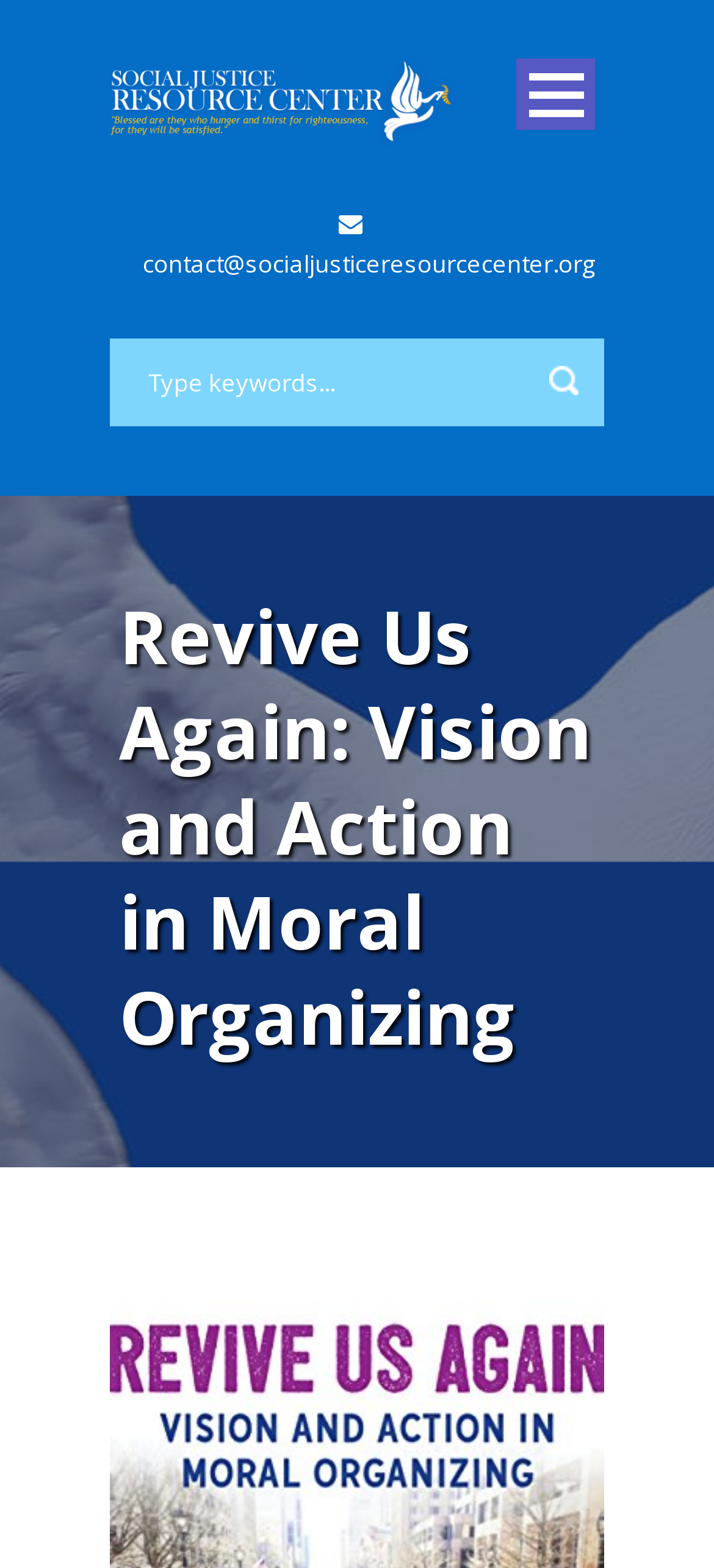Locate the UI element described by Chicago Area Events and provide its bounding box coordinates. Use the format (top-left x, top-left y, bottom-right x, bottom-right y) with all values as floating point numbers between 0 and 1.

[0.154, 0.584, 0.846, 0.643]